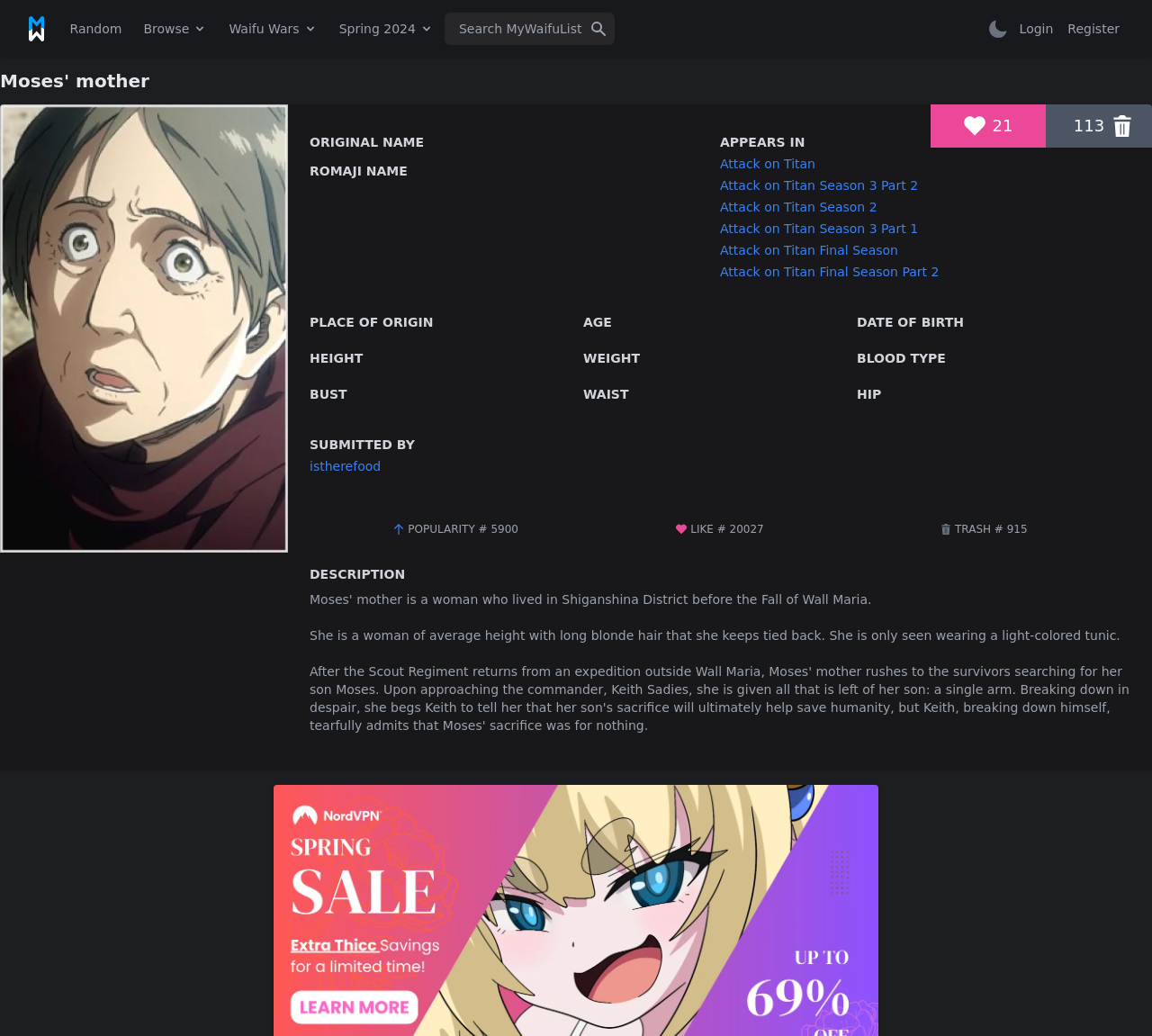Please examine the image and answer the question with a detailed explanation:
How many buttons are there in the top navigation bar?

The top navigation bar contains 5 buttons, including 'Browse', 'Waifu Wars', 'Spring 2024', 'Search MyWaifuList', and 'Toggle Light Theme'.